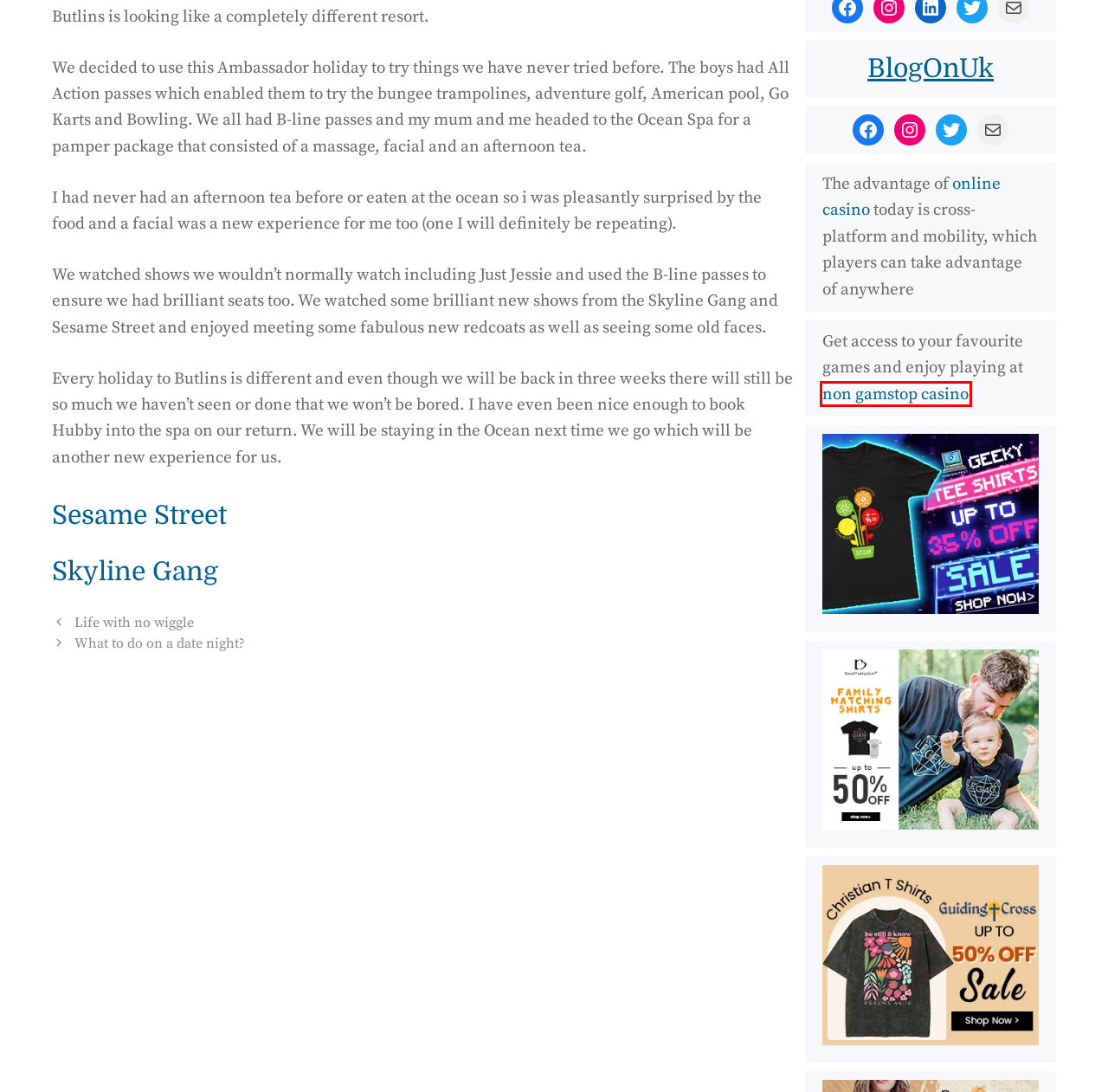Analyze the webpage screenshot with a red bounding box highlighting a UI element. Select the description that best matches the new webpage after clicking the highlighted element. Here are the options:
A. Free Spins no deposit no wager UK | TOP No wager FS 2024
B. Homepage
C. Life with no wiggle
D. Travels Archives - Tired Mummy of Two
E. What to do on a date night?
F. Blog Archives - Tired Mummy of Two
G. Casinos Not on GamStop UK | Non-Gamstop Casinos October 2023
H. BlogOn UK – Over 10 years experience working with Influencers

G